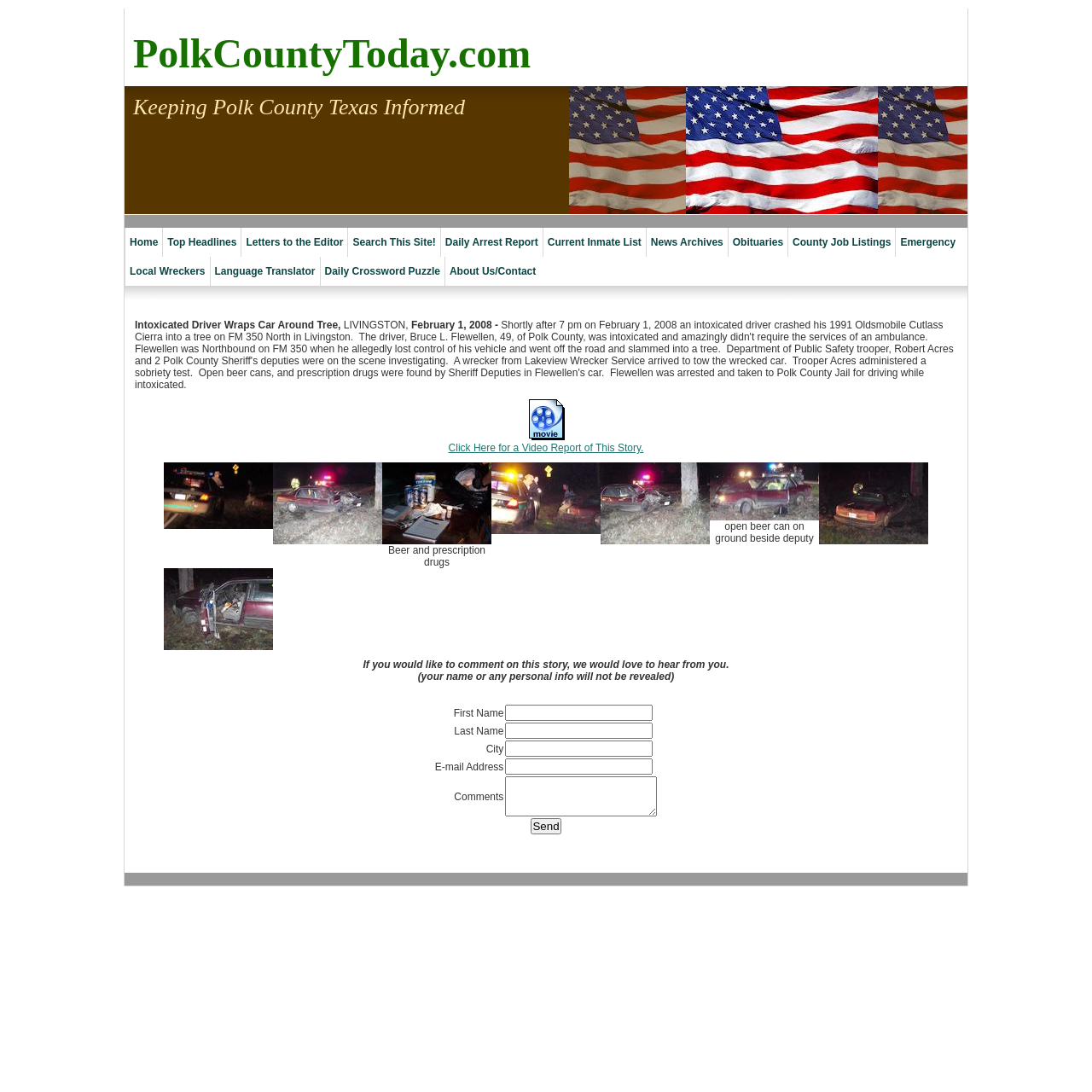Determine the bounding box coordinates of the clickable element to complete this instruction: "Watch the video report of the story". Provide the coordinates in the format of four float numbers between 0 and 1, [left, top, right, bottom].

[0.48, 0.396, 0.52, 0.407]